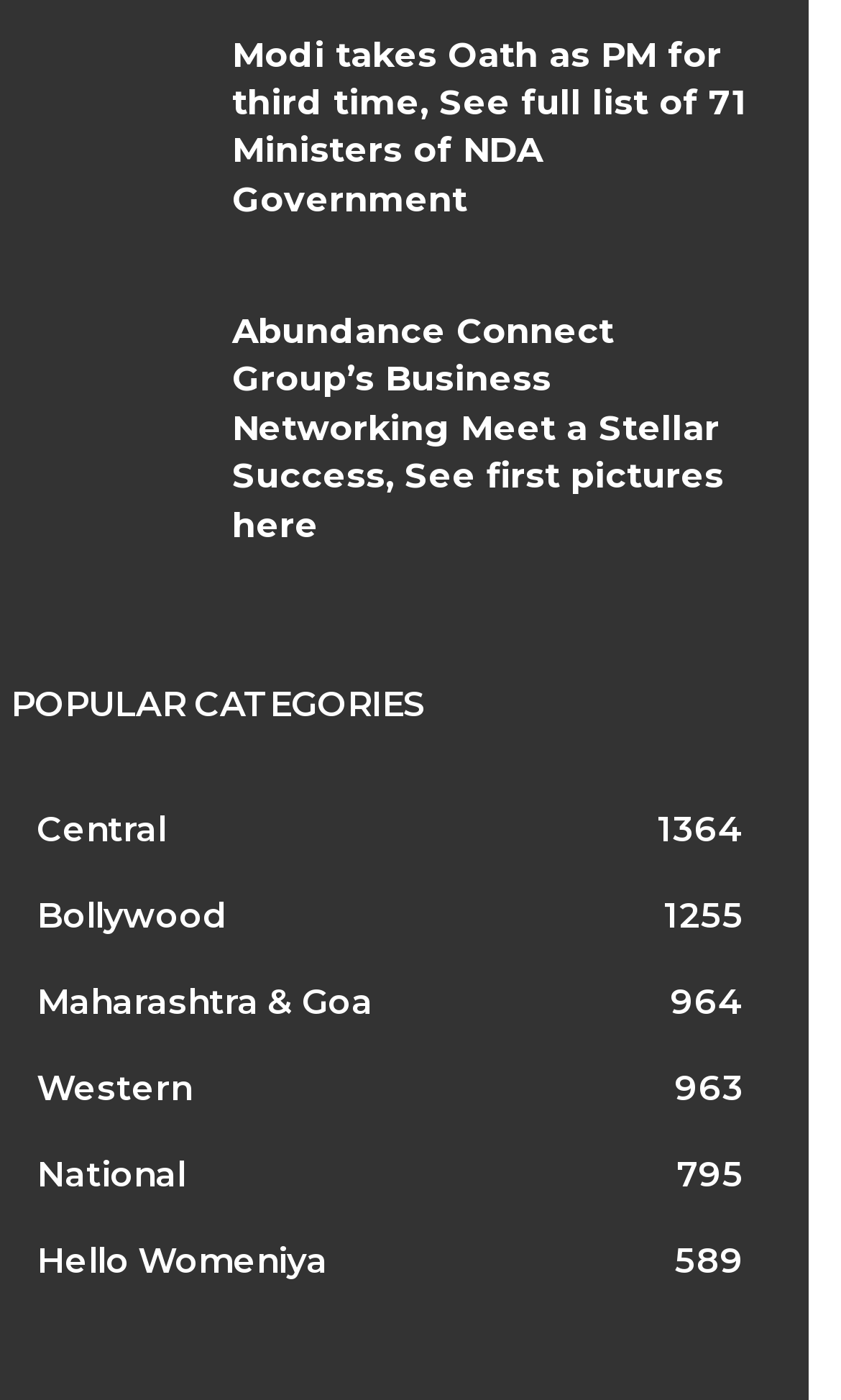Provide the bounding box coordinates for the area that should be clicked to complete the instruction: "Read National news".

[0.044, 0.824, 0.221, 0.854]